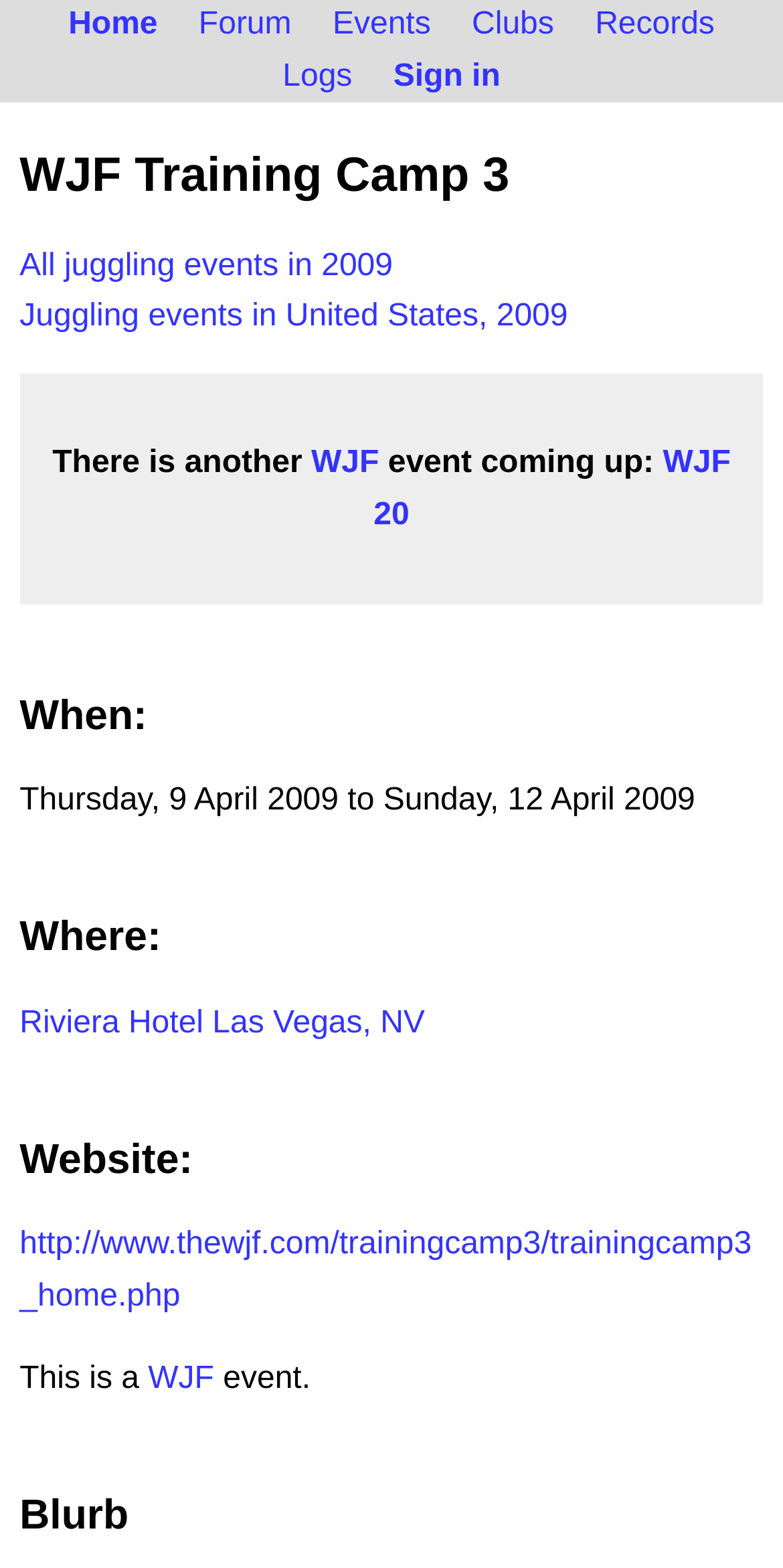How many links are there in the top navigation menu?
Provide a concise answer using a single word or phrase based on the image.

5